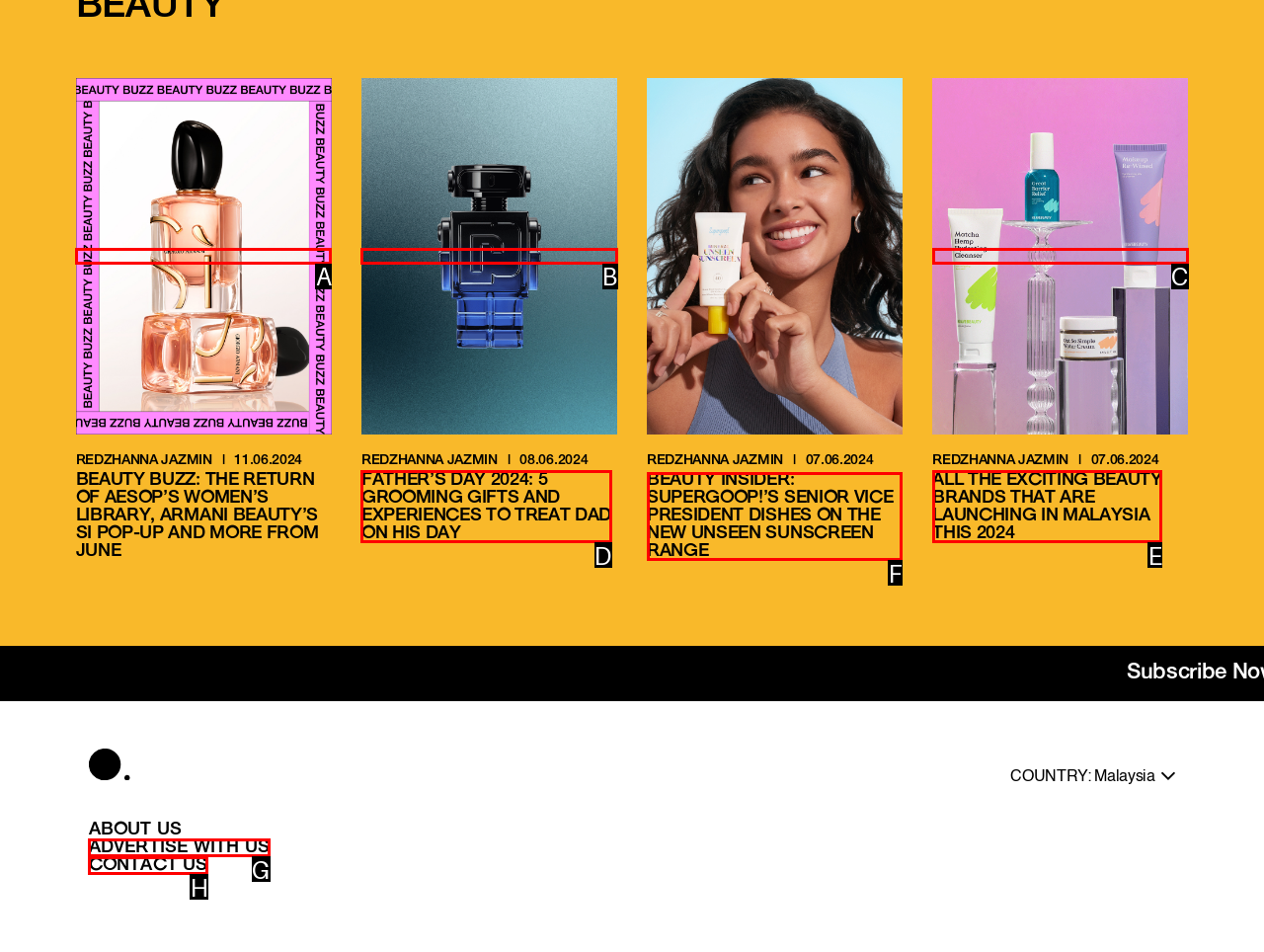Indicate which HTML element you need to click to complete the task: Read the 'Beauty insider: Supergoop!’s Senior Vice President dishes on the new Unseen Sunscreen range' article. Provide the letter of the selected option directly.

F